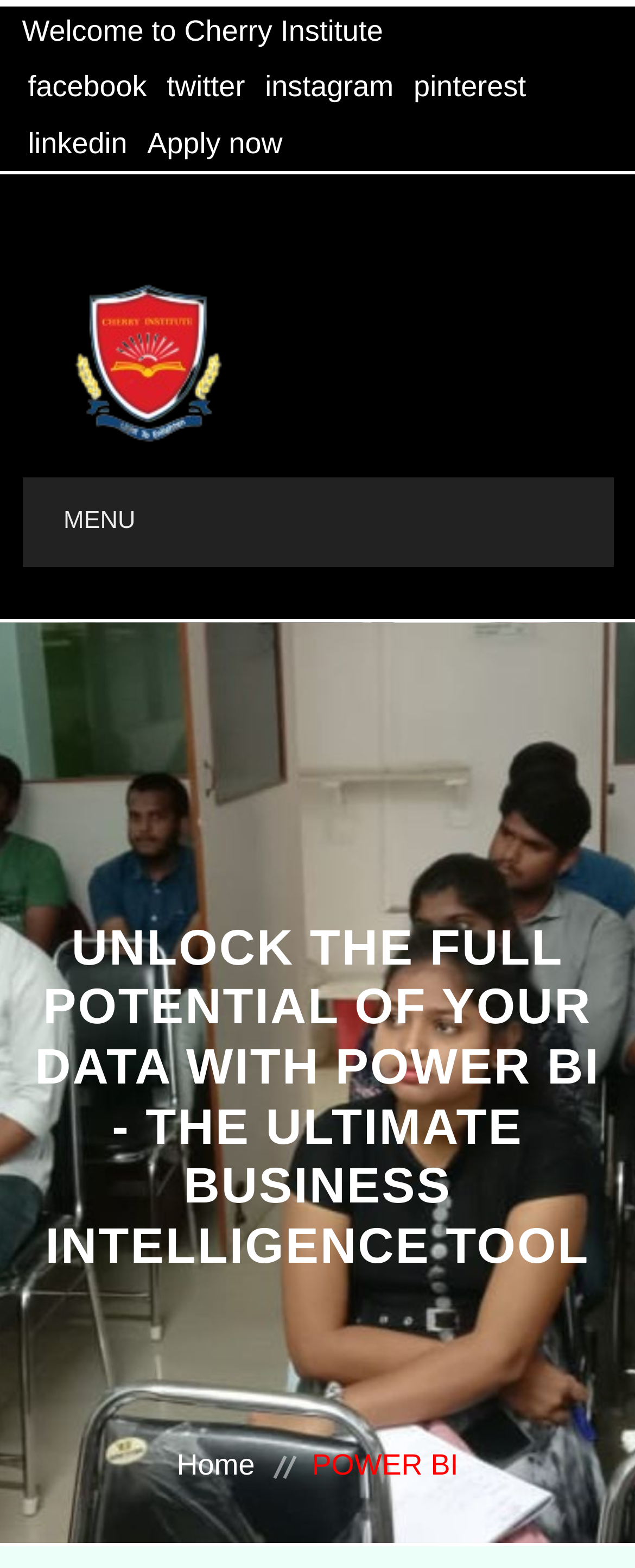Refer to the element description search and identify the corresponding bounding box in the screenshot. Format the coordinates as (top-left x, top-left y, bottom-right x, bottom-right y) with values in the range of 0 to 1.

None